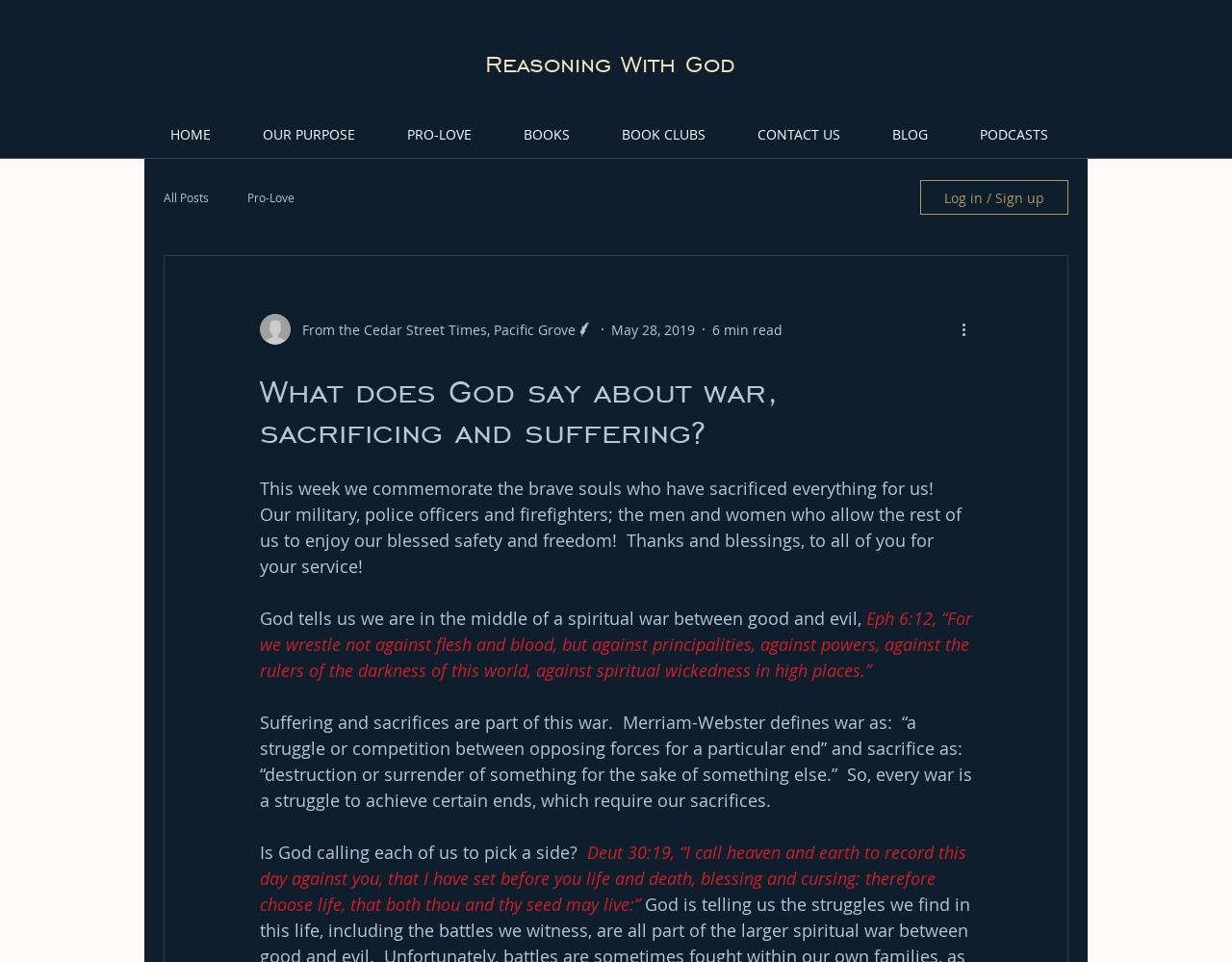Based on the provided description, "PODCASTS", find the bounding box of the corresponding UI element in the screenshot.

[0.774, 0.115, 0.872, 0.165]